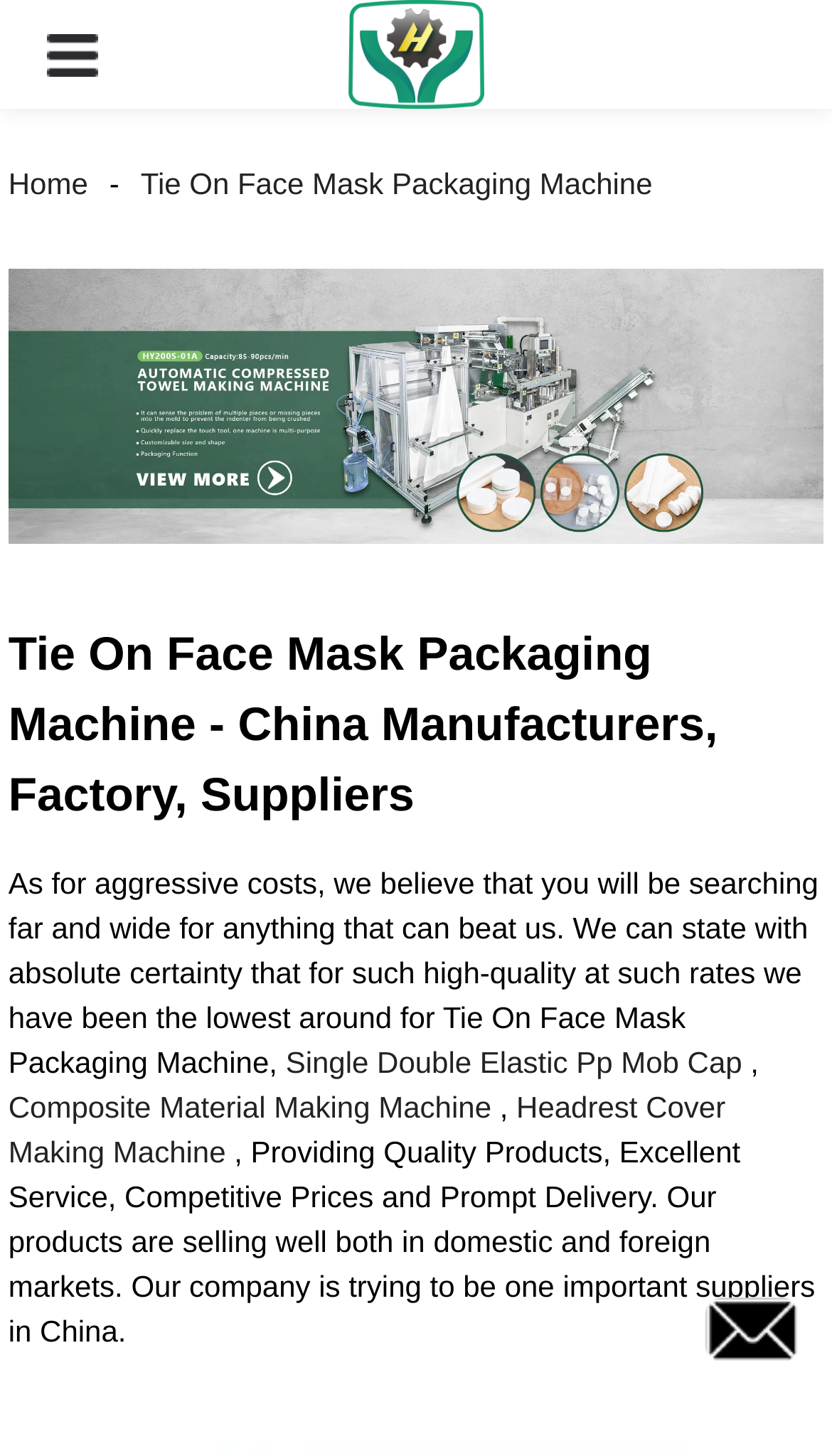Answer the question below using just one word or a short phrase: 
What are the company's values?

Quality, Service, Price, Delivery